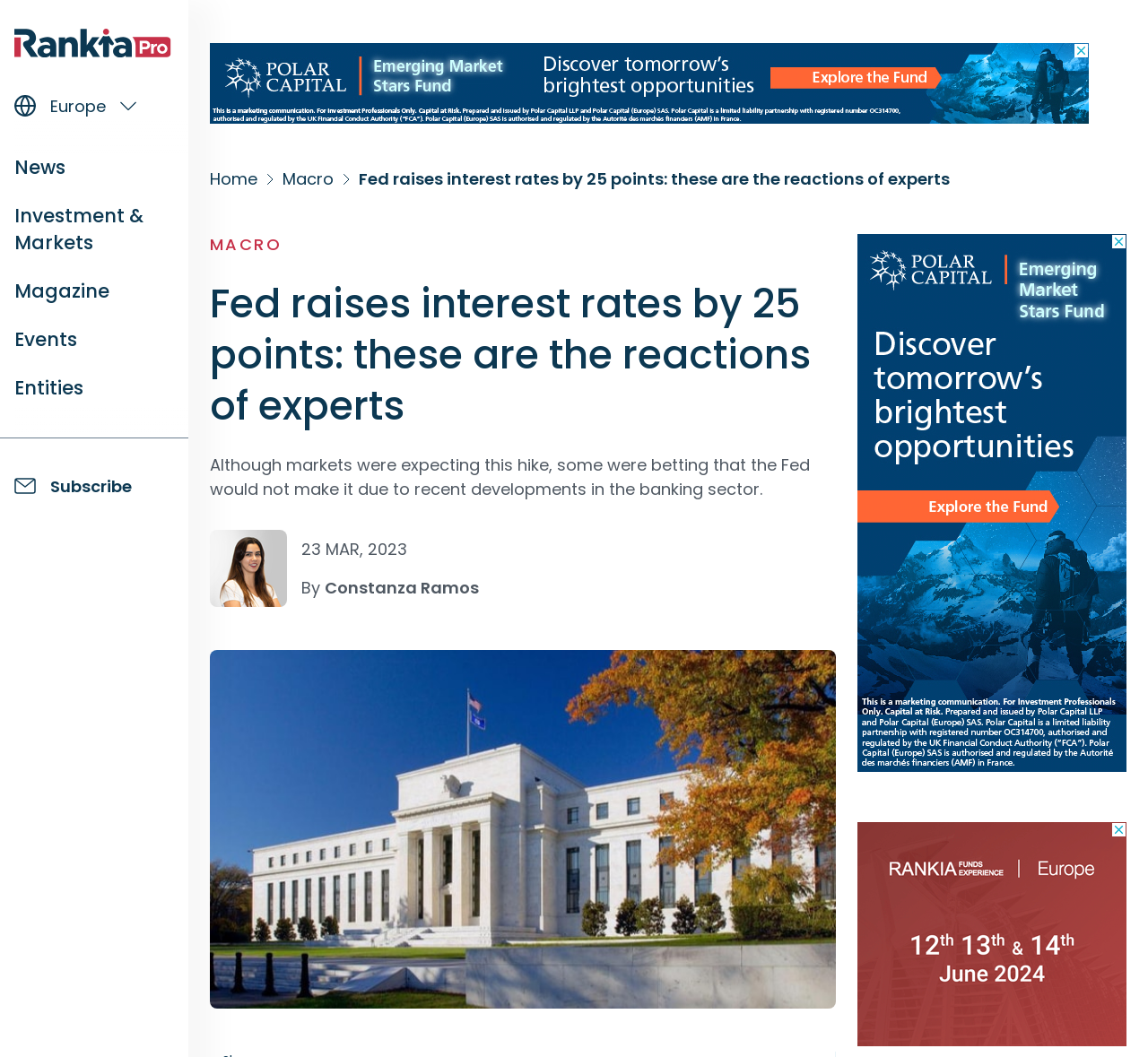Respond to the following question using a concise word or phrase: 
What is the topic of the article?

Fed raises interest rates